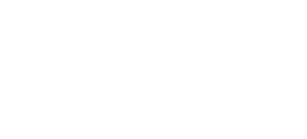Give a one-word or short phrase answer to the question: 
What platforms has Elsa developed solutions for?

iOS and Android